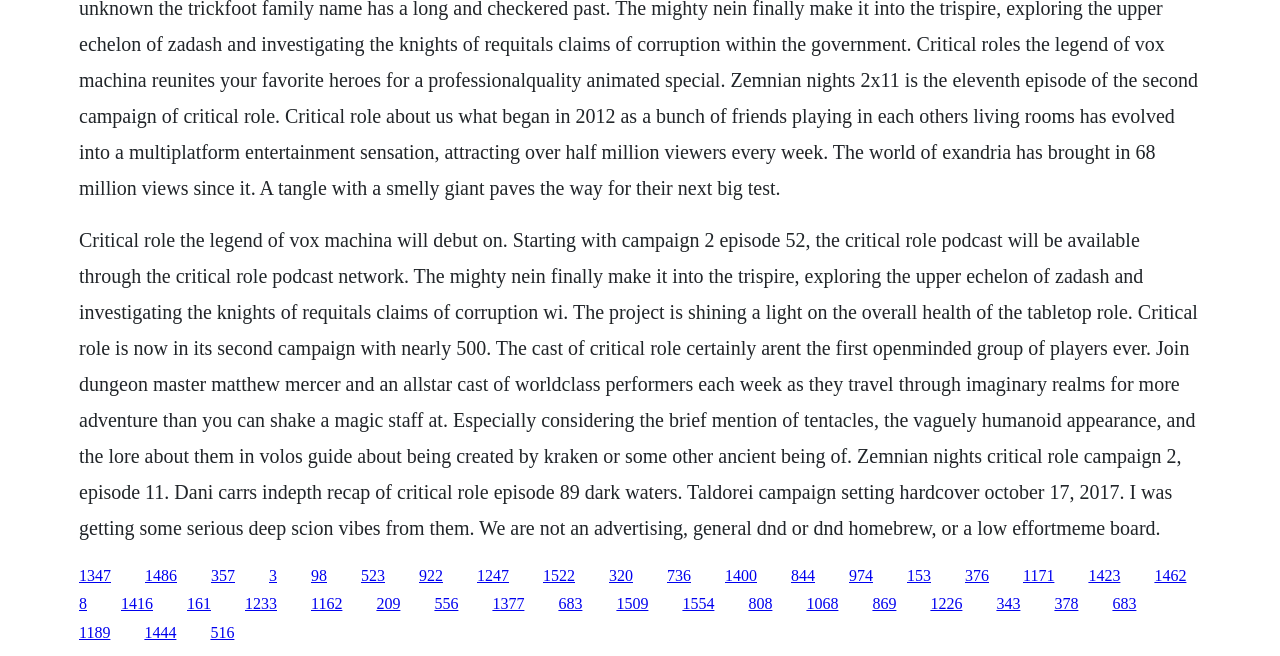Please identify the bounding box coordinates of the element's region that should be clicked to execute the following instruction: "Explore the link to Critical Role Podcast Network". The bounding box coordinates must be four float numbers between 0 and 1, i.e., [left, top, right, bottom].

[0.062, 0.348, 0.936, 0.821]